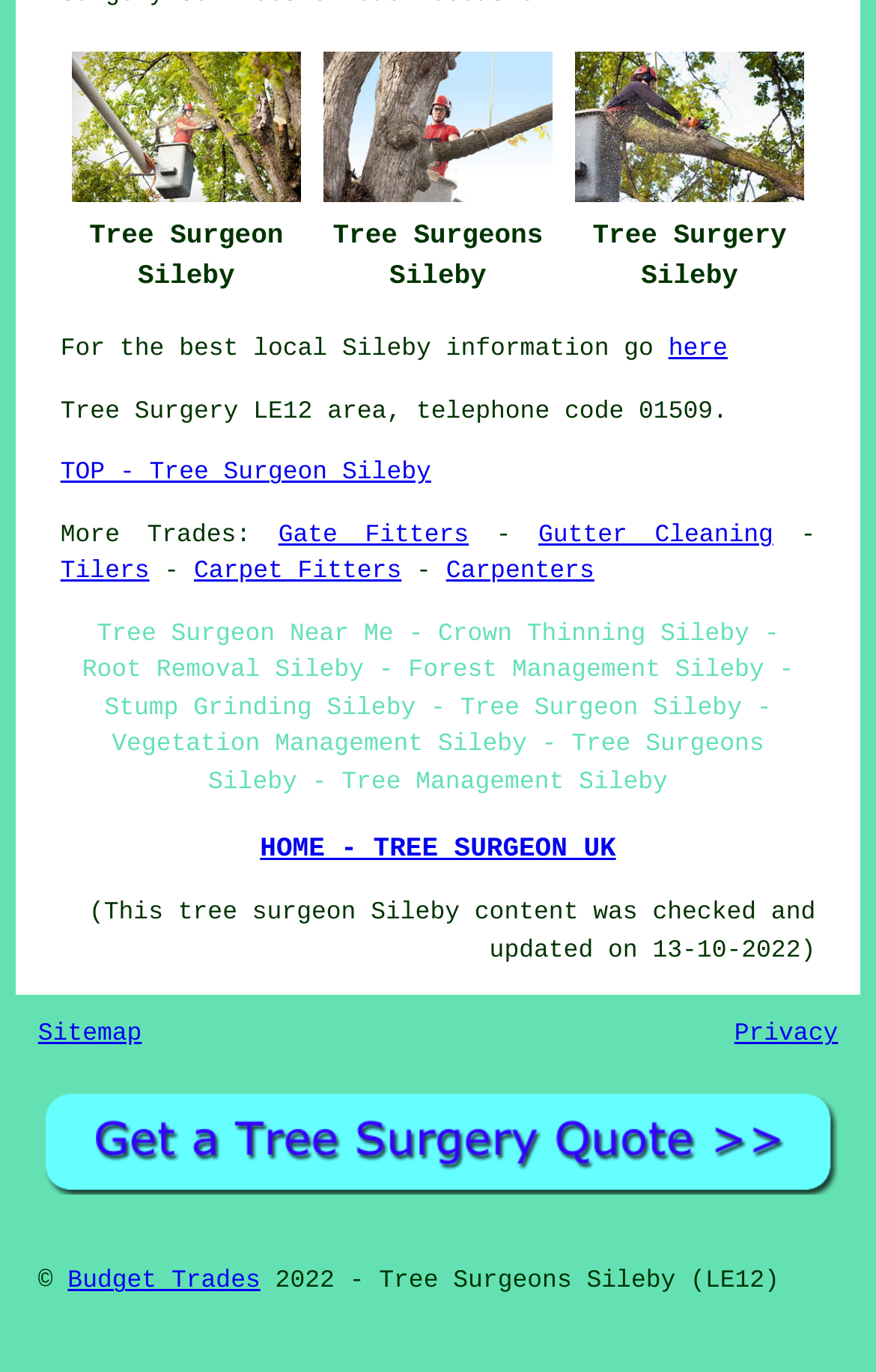Please answer the following question using a single word or phrase: 
What is the profession of the service provider?

Tree Surgeon